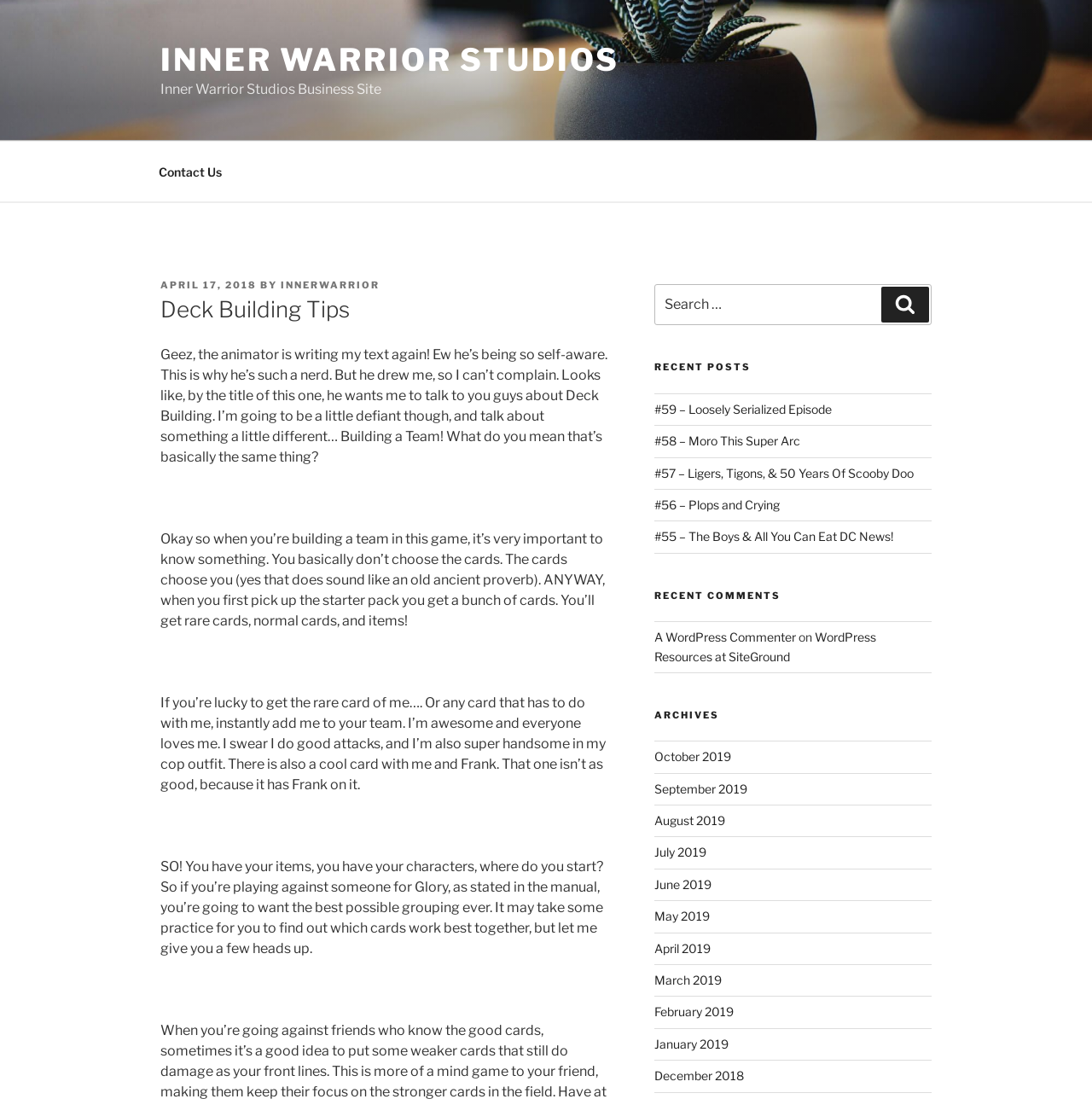Please provide the bounding box coordinates for the element that needs to be clicked to perform the instruction: "Click on the 'Contact Us' link". The coordinates must consist of four float numbers between 0 and 1, formatted as [left, top, right, bottom].

[0.131, 0.137, 0.216, 0.175]